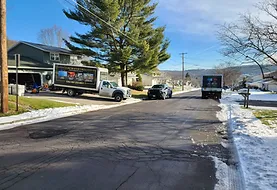What is the color of the sky in the image?
Based on the screenshot, provide your answer in one word or phrase.

Blue